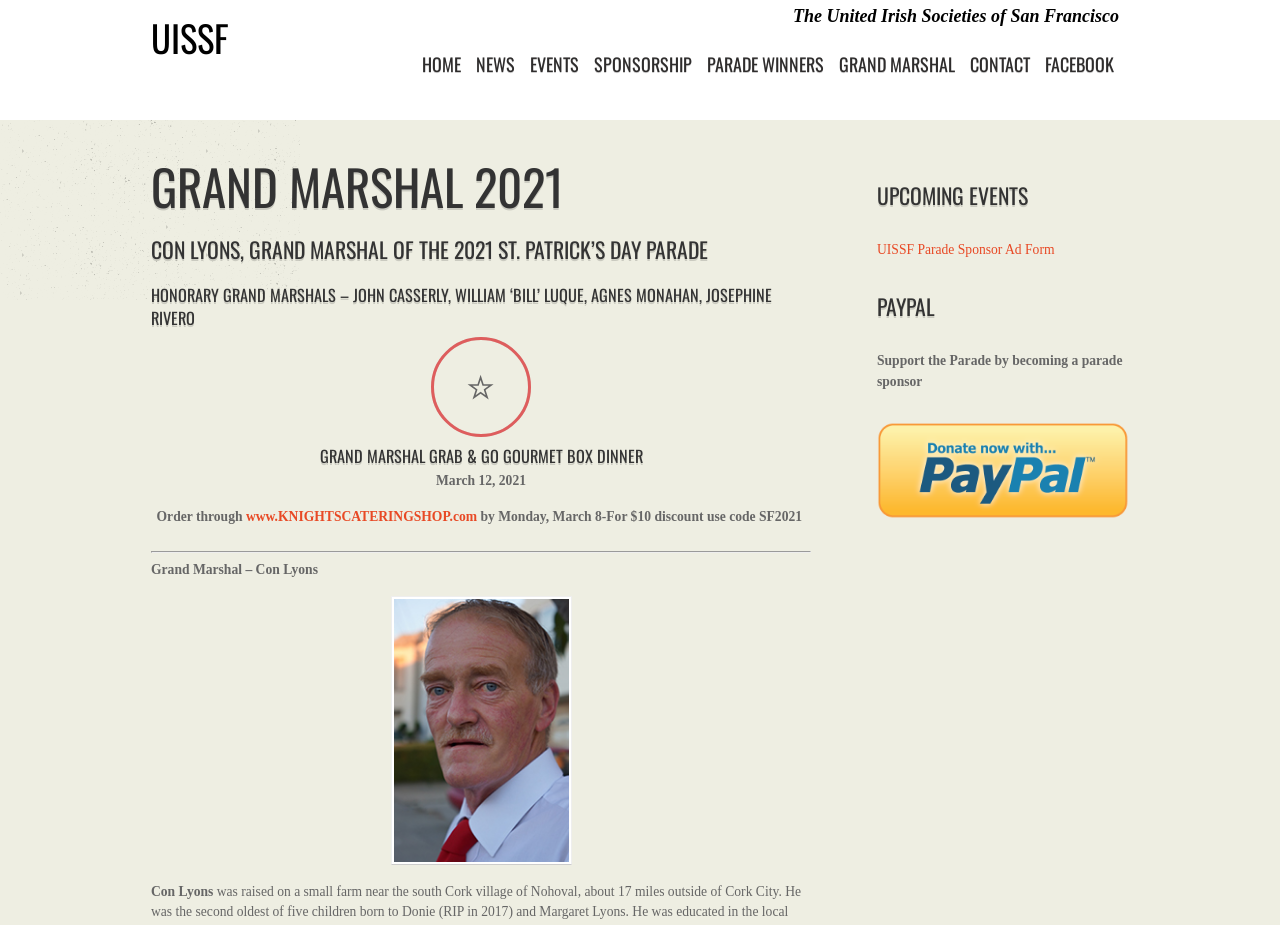Please predict the bounding box coordinates of the element's region where a click is necessary to complete the following instruction: "Click the UISSF Parade Sponsor Ad Form link". The coordinates should be represented by four float numbers between 0 and 1, i.e., [left, top, right, bottom].

[0.685, 0.262, 0.824, 0.278]